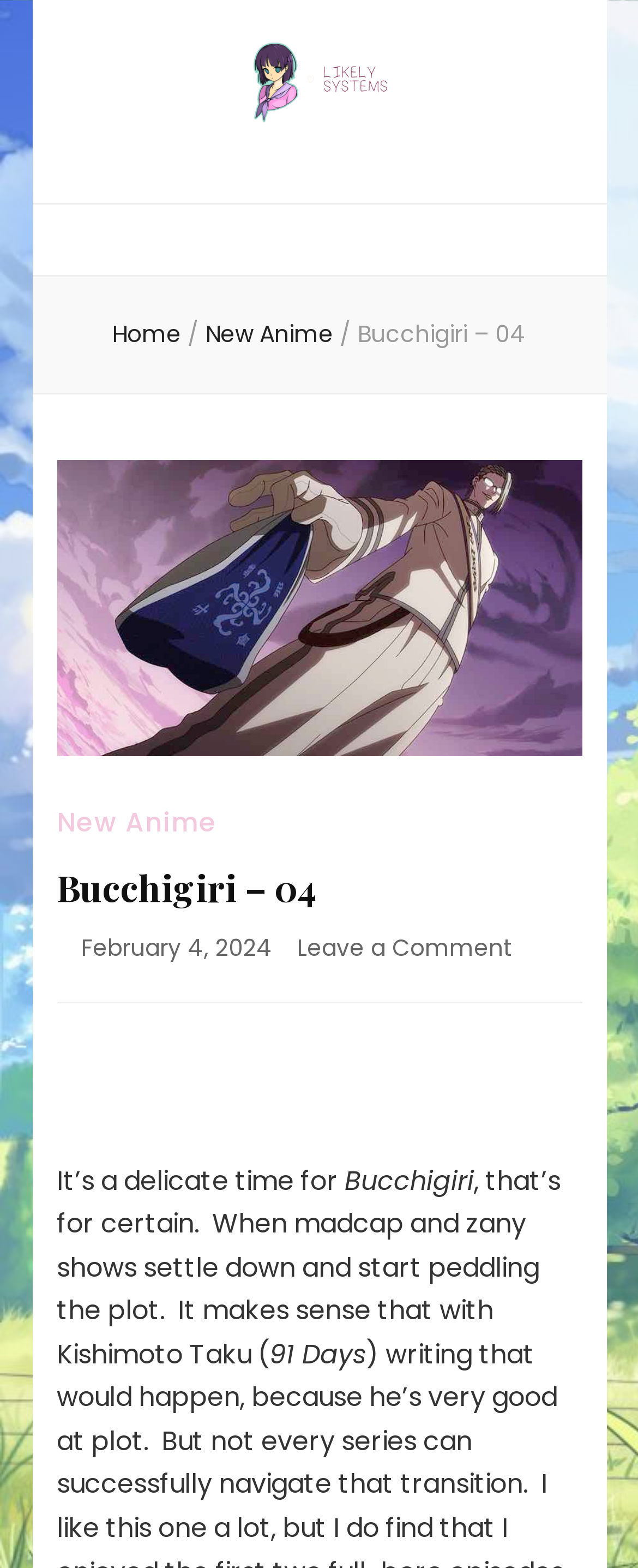With reference to the image, please provide a detailed answer to the following question: What is the name of the anime?

The name of the anime can be found in the heading 'Bucchigiri – 04' and also in the static text 'Bucchigiri' which is part of the paragraph describing the anime.